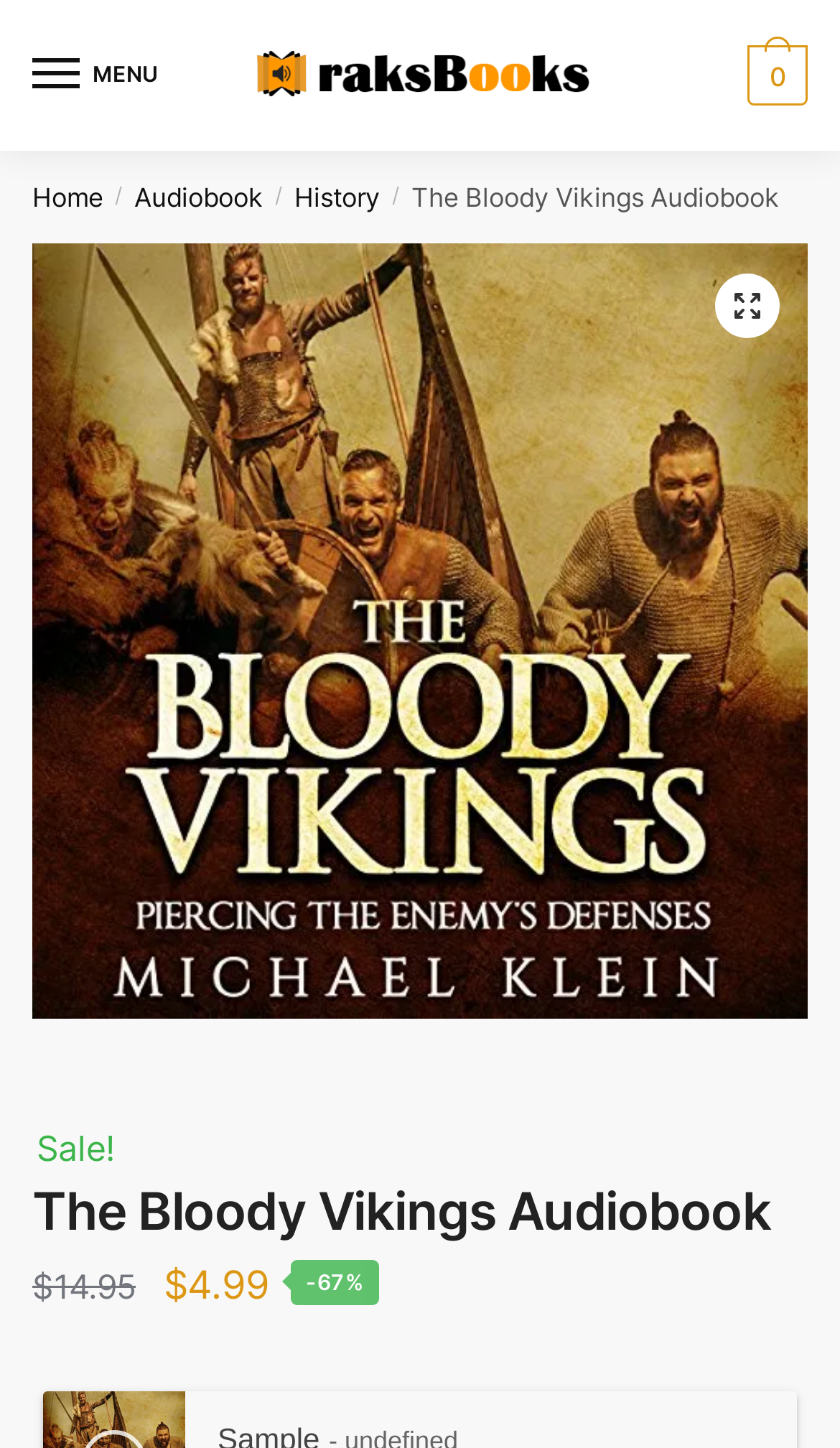Please give a concise answer to this question using a single word or phrase: 
What is the type of the navigation element?

Breadcrumb